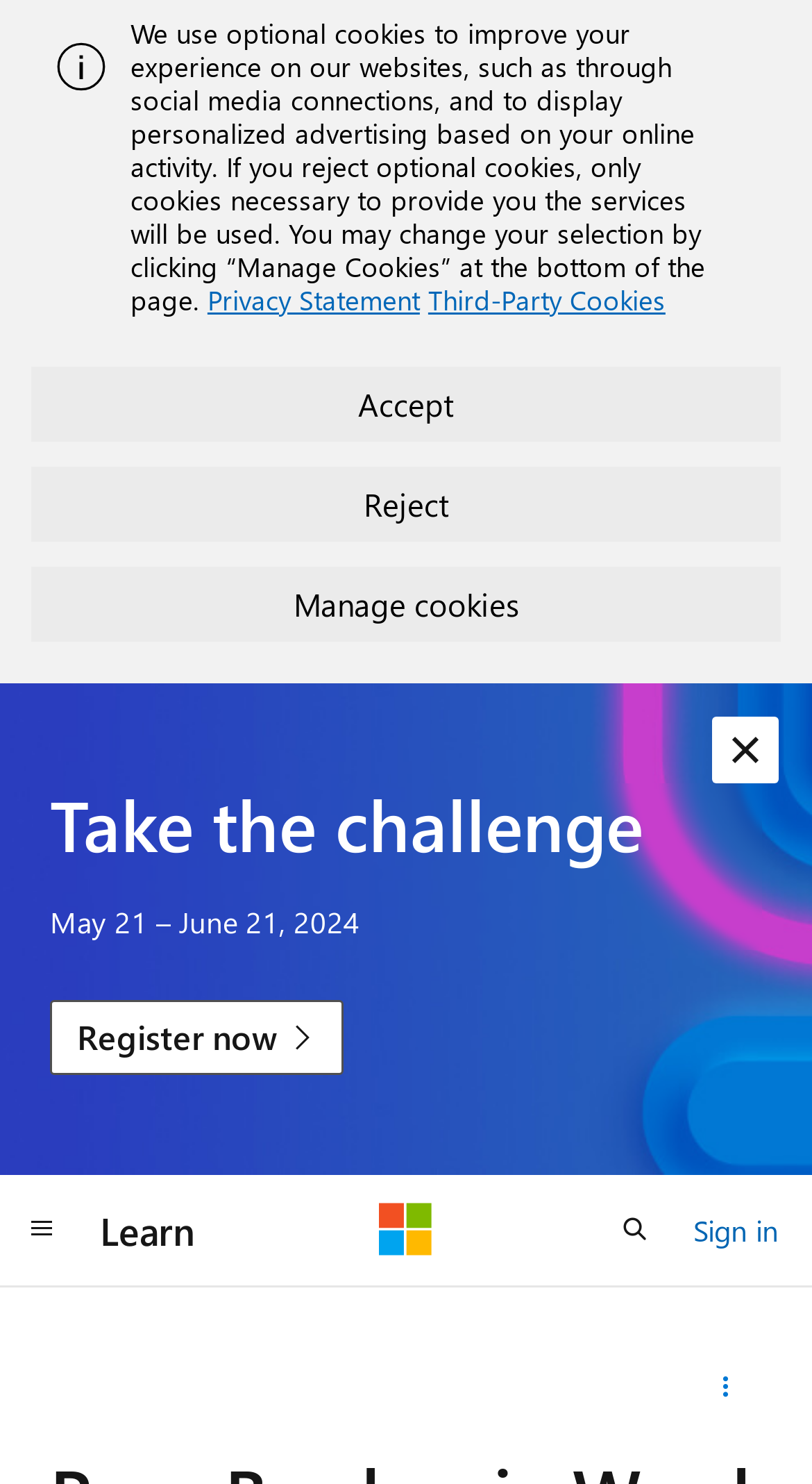Locate the UI element described as follows: "Learn". Return the bounding box coordinates as four float numbers between 0 and 1 in the order [left, top, right, bottom].

[0.103, 0.803, 0.262, 0.855]